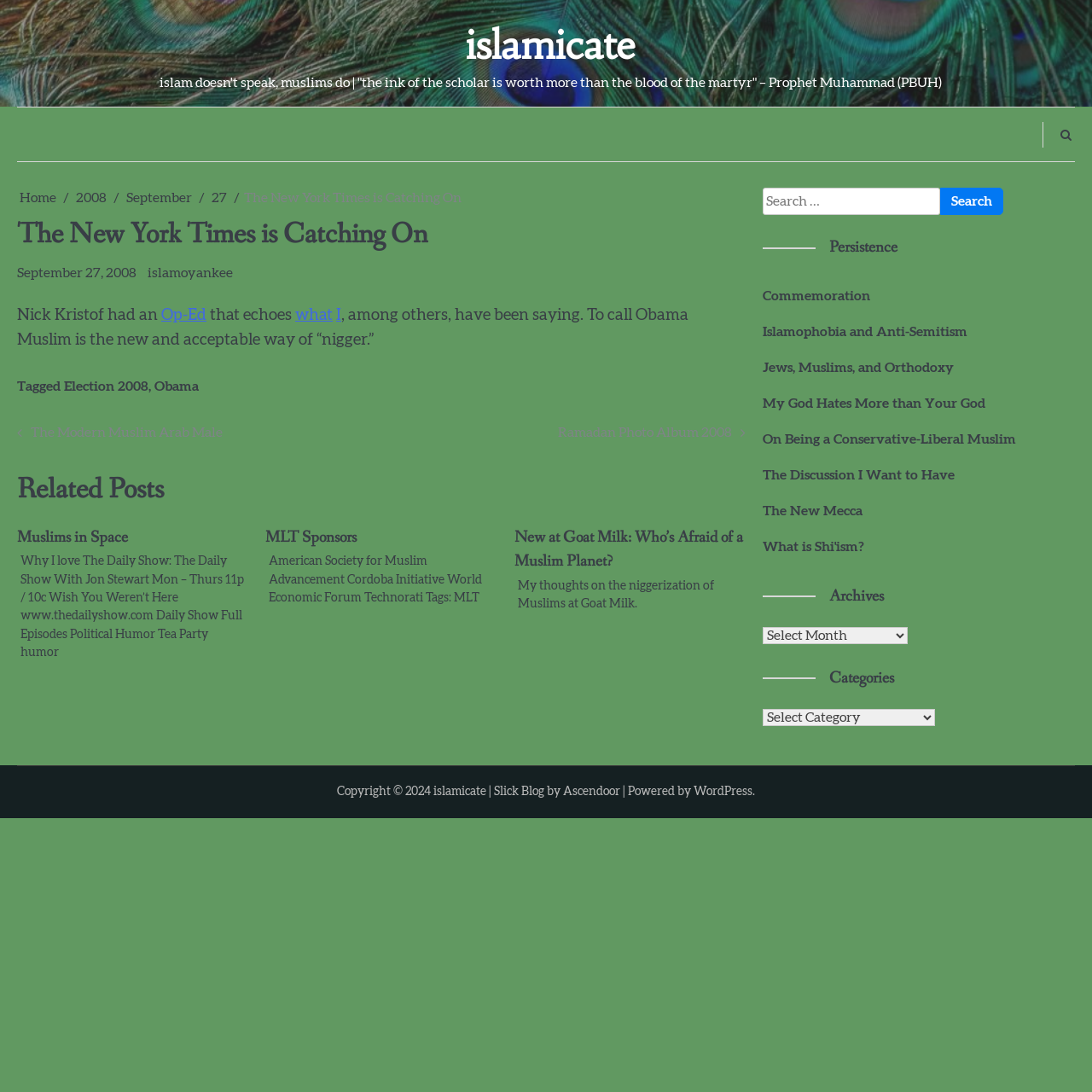Show the bounding box coordinates of the region that should be clicked to follow the instruction: "View the related post 'New at Goat Milk: Who’s Afraid of a Muslim Planet?'."

[0.471, 0.483, 0.68, 0.524]